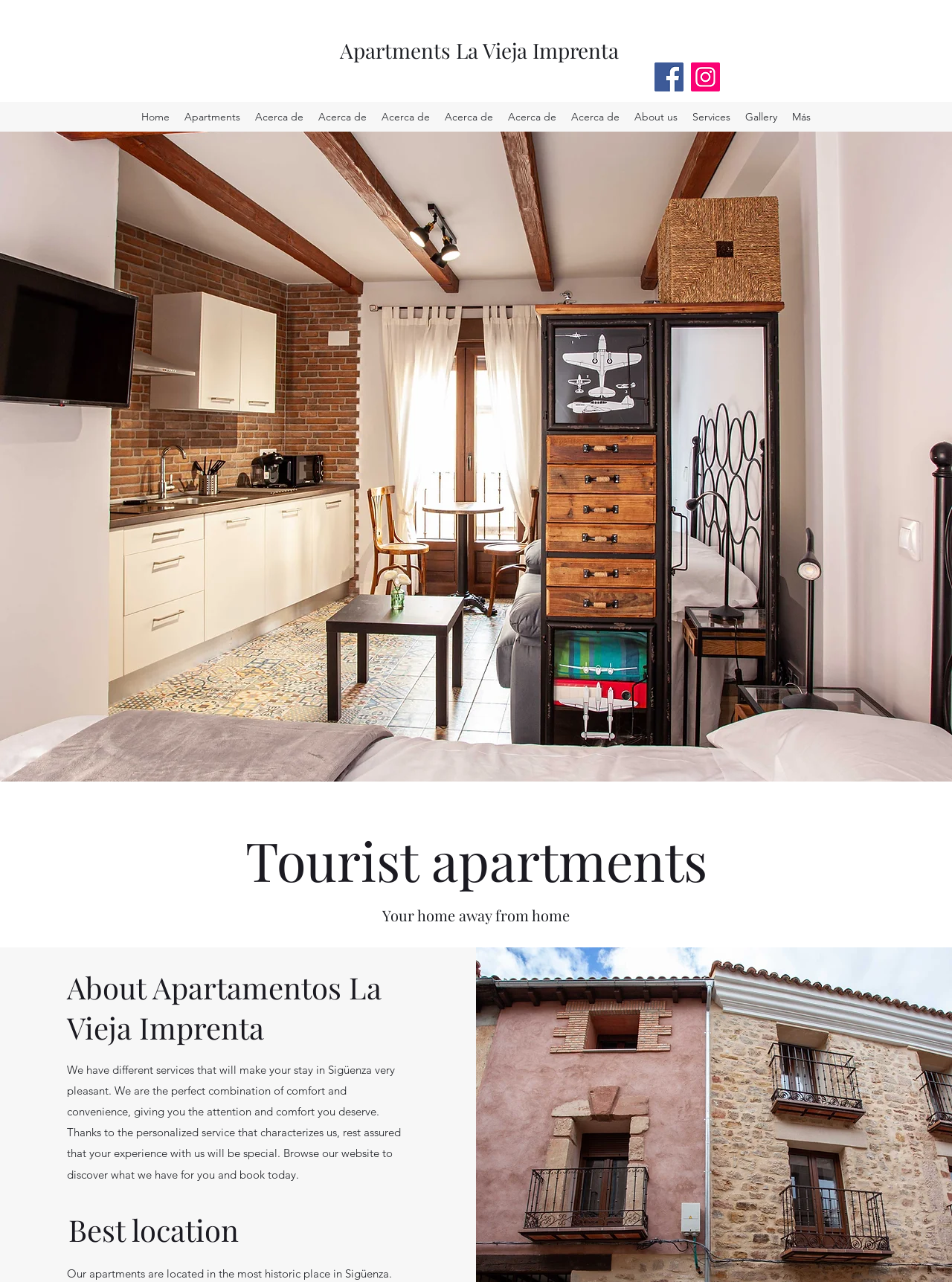Find the bounding box coordinates of the element to click in order to complete the given instruction: "Visit Facebook page."

[0.688, 0.048, 0.718, 0.071]